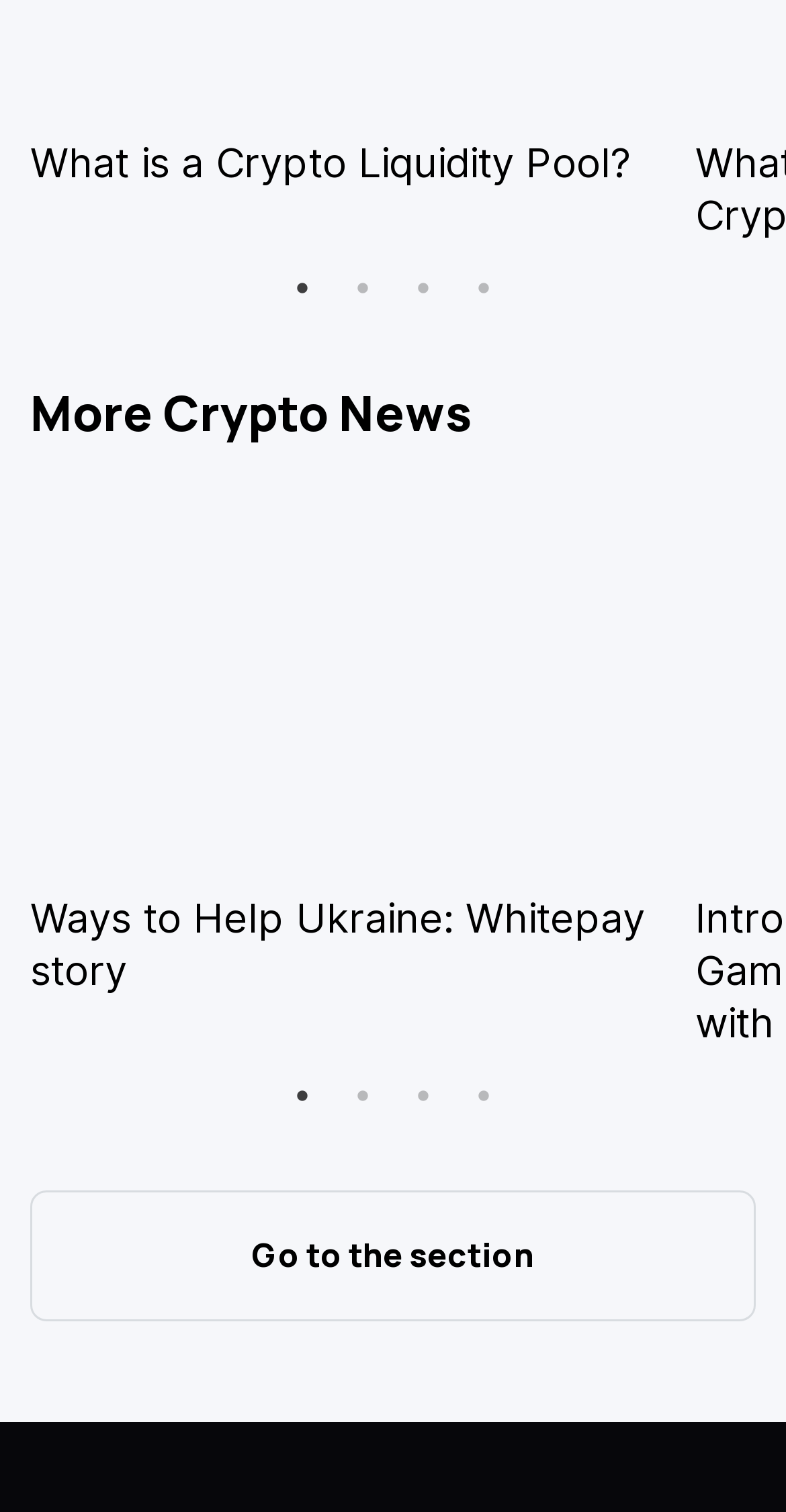How many tabs are in the second tablist?
Answer the question with as much detail as you can, using the image as a reference.

The second tablist has four tabs labeled '1 of 4', '2 of 4', '3 of 4', and '4 of 4', so there are four tabs in the second tablist.